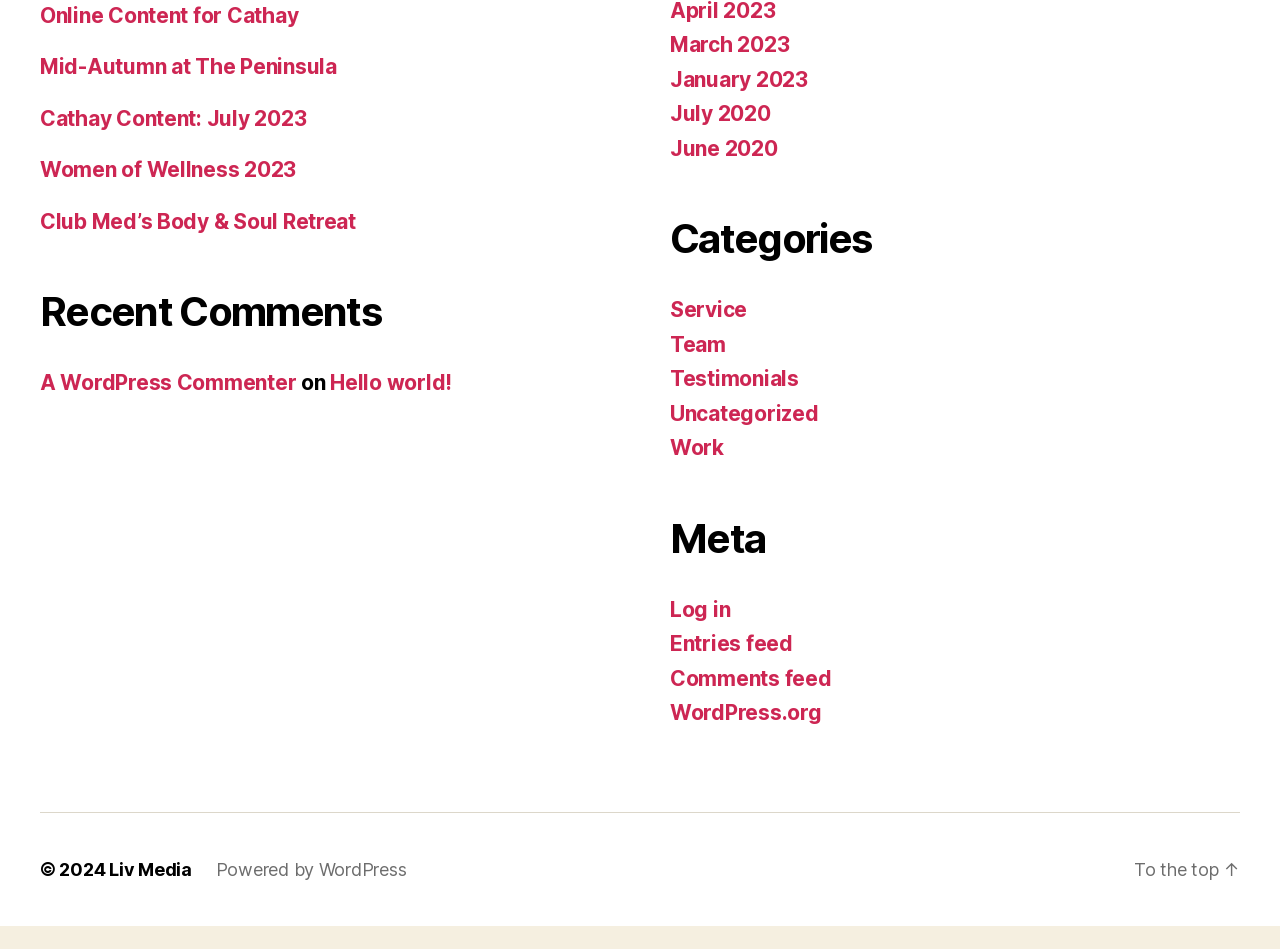Indicate the bounding box coordinates of the element that must be clicked to execute the instruction: "Read recent comments". The coordinates should be given as four float numbers between 0 and 1, i.e., [left, top, right, bottom].

[0.031, 0.328, 0.477, 0.38]